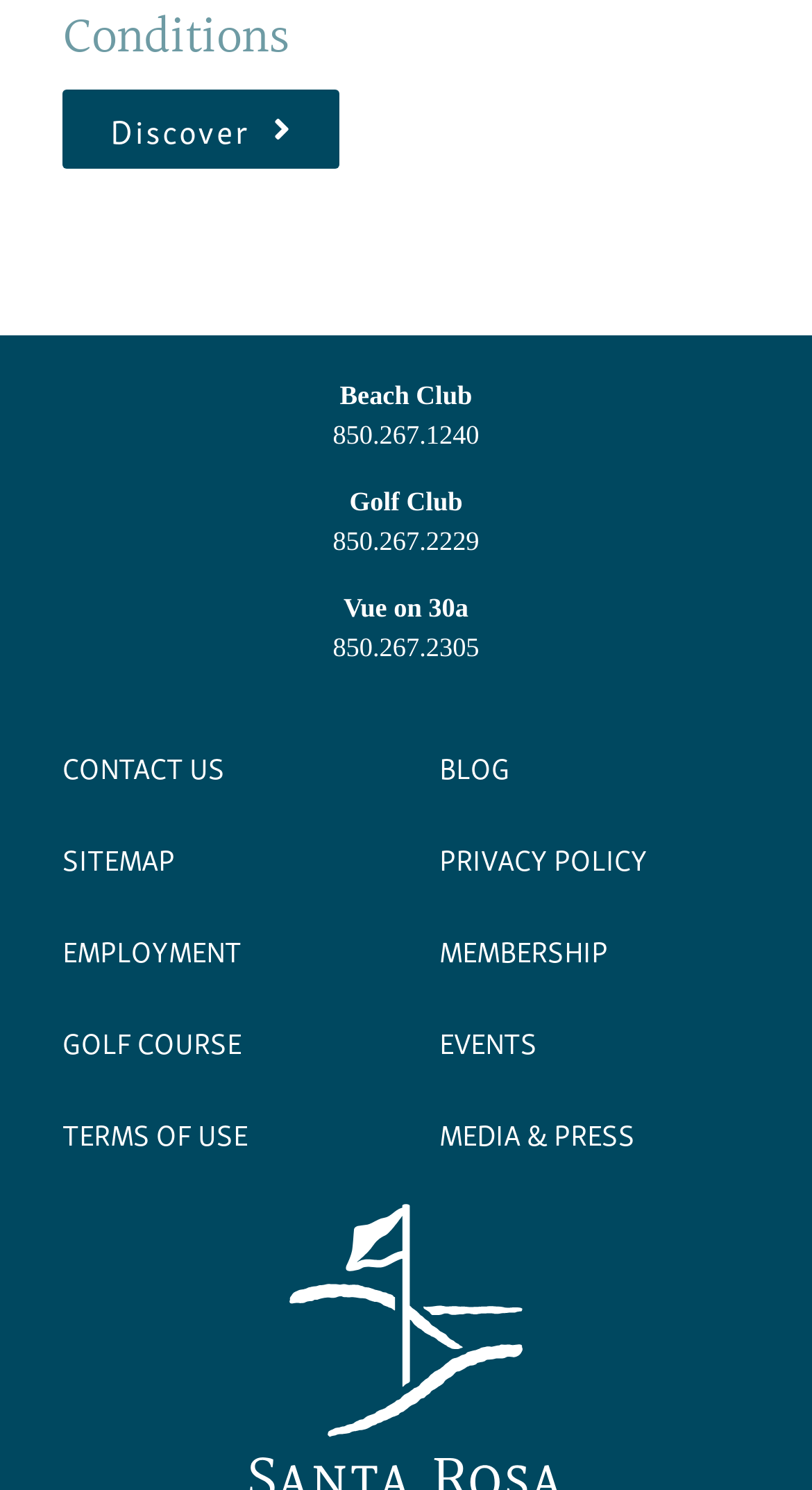Give a one-word or one-phrase response to the question:
What is the name of the beach club?

Beach Club